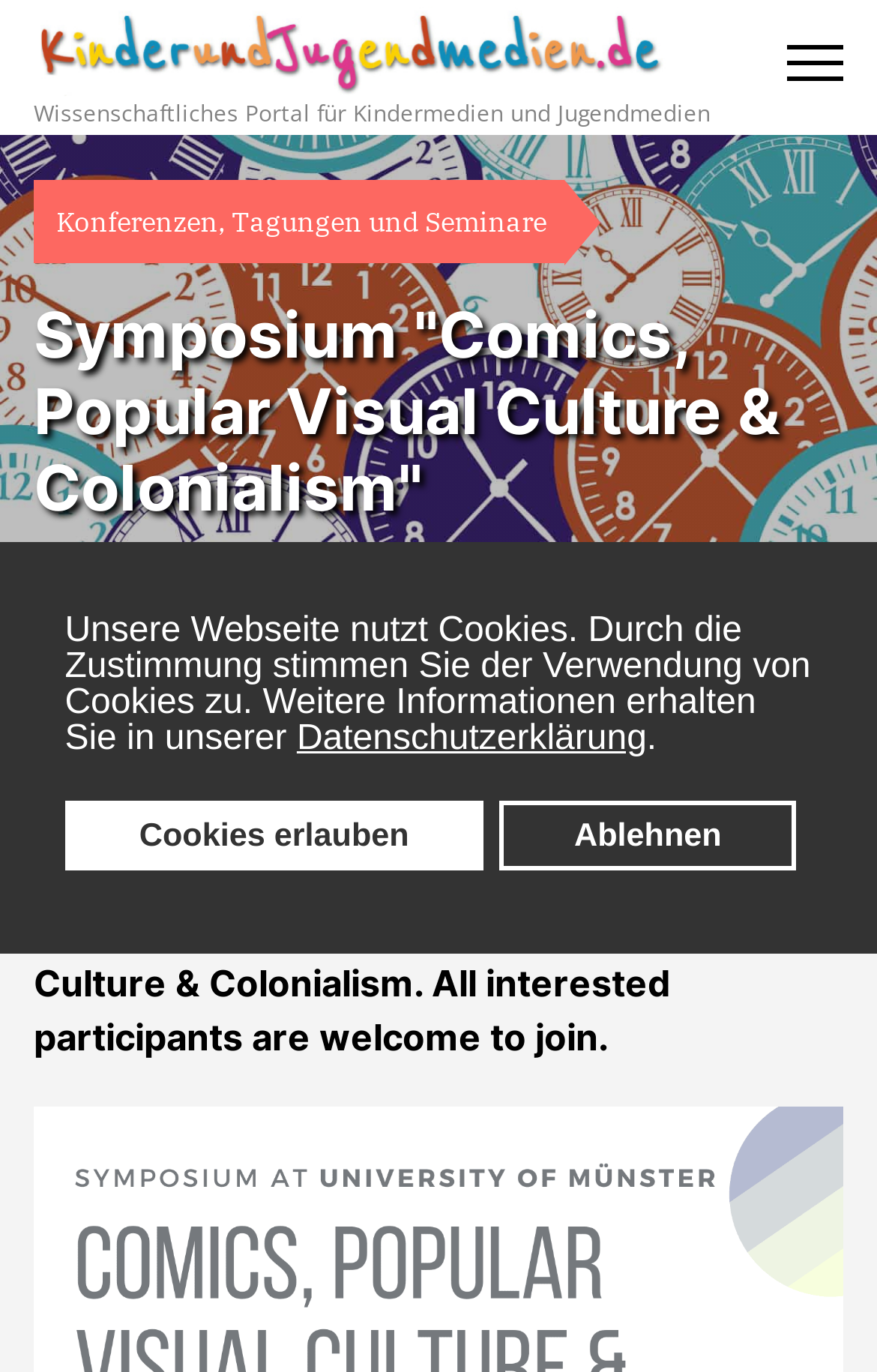Generate a comprehensive caption for the webpage you are viewing.

The webpage is a scientific internet portal for children's and youth media, featuring a symposium on "Comics, Popular Visual Culture & Colonialism". At the top of the page, there is a cookie consent dialog with a brief description, a link to the privacy policy, and two buttons to allow or deny cookies.

Below the cookie consent dialog, there is a menu link on the top right corner, which is currently hidden. Next to it, there is a link to the website's homepage, accompanied by a small image of the website's logo.

The main content of the page starts with a heading that announces the symposium, followed by a brief description of the event, including the date of the first publication. There are three social media sharing buttons below the description, allowing users to share the event on Facebook, Twitter, and WhatsApp.

The main text of the page is a paragraph that provides more details about the symposium, including the date and an invitation to all interested participants to join. This text is positioned below the social media sharing buttons and spans across most of the page's width.

On the top left corner, there is a static text that describes the website as a scientific portal for children's and youth media. Below it, there is another static text that lists the categories of conferences, meetings, and seminars.